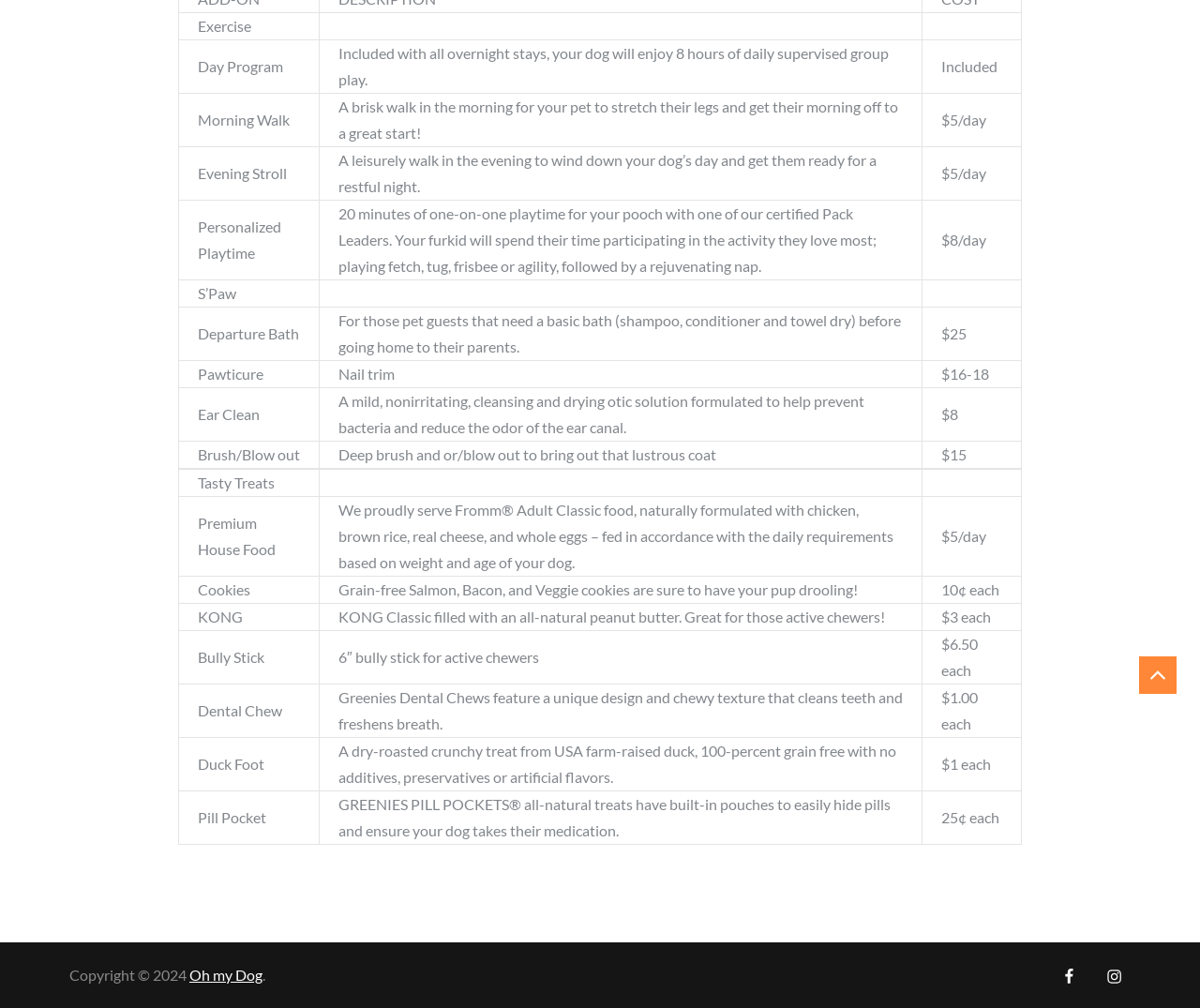Provide the bounding box coordinates for the specified HTML element described in this description: "Facebook". The coordinates should be four float numbers ranging from 0 to 1, in the format [left, top, right, bottom].

[0.877, 0.953, 0.905, 0.986]